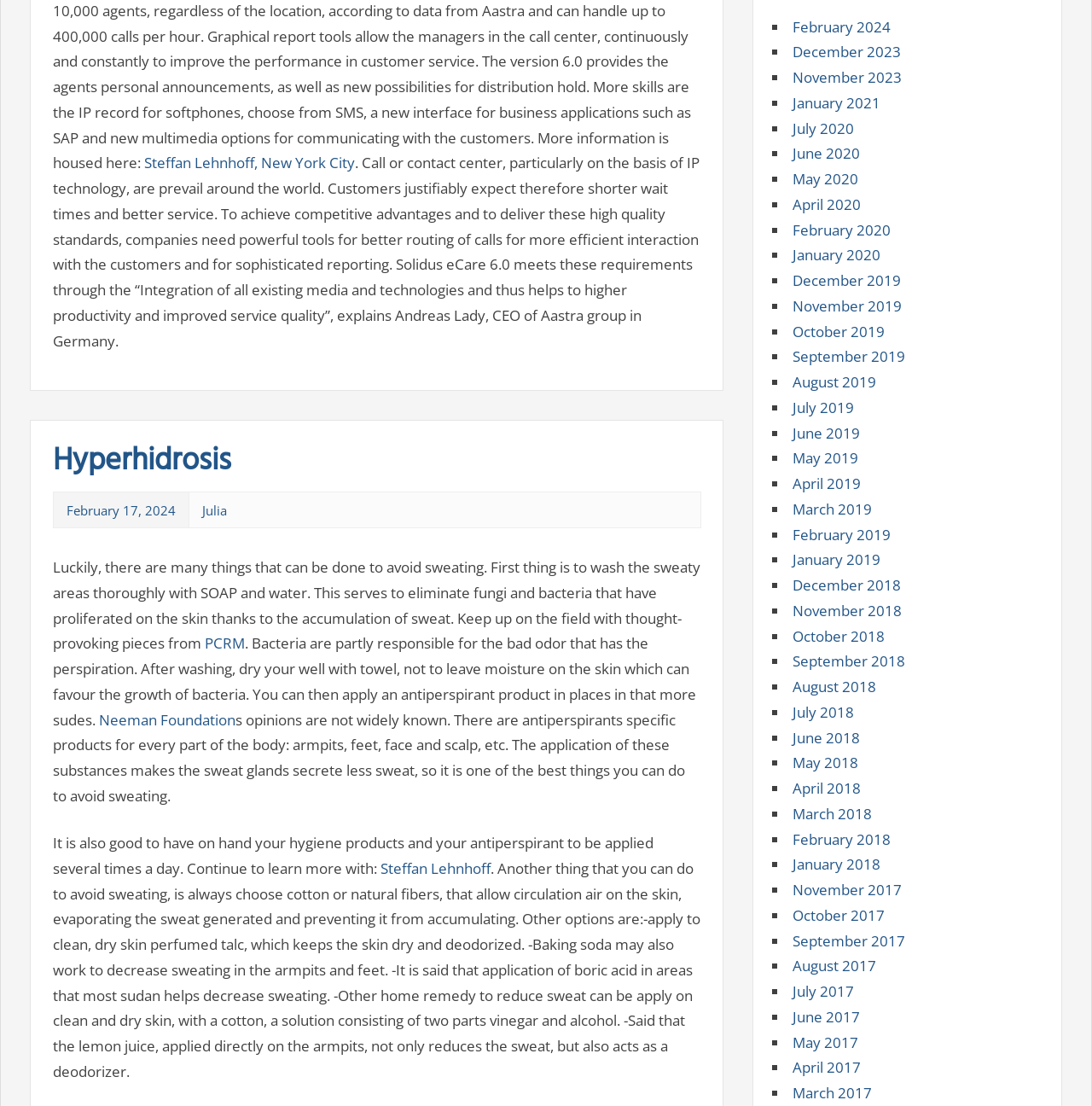Please locate the bounding box coordinates of the element's region that needs to be clicked to follow the instruction: "Explore the Neeman Foundation link". The bounding box coordinates should be provided as four float numbers between 0 and 1, i.e., [left, top, right, bottom].

[0.09, 0.642, 0.215, 0.659]